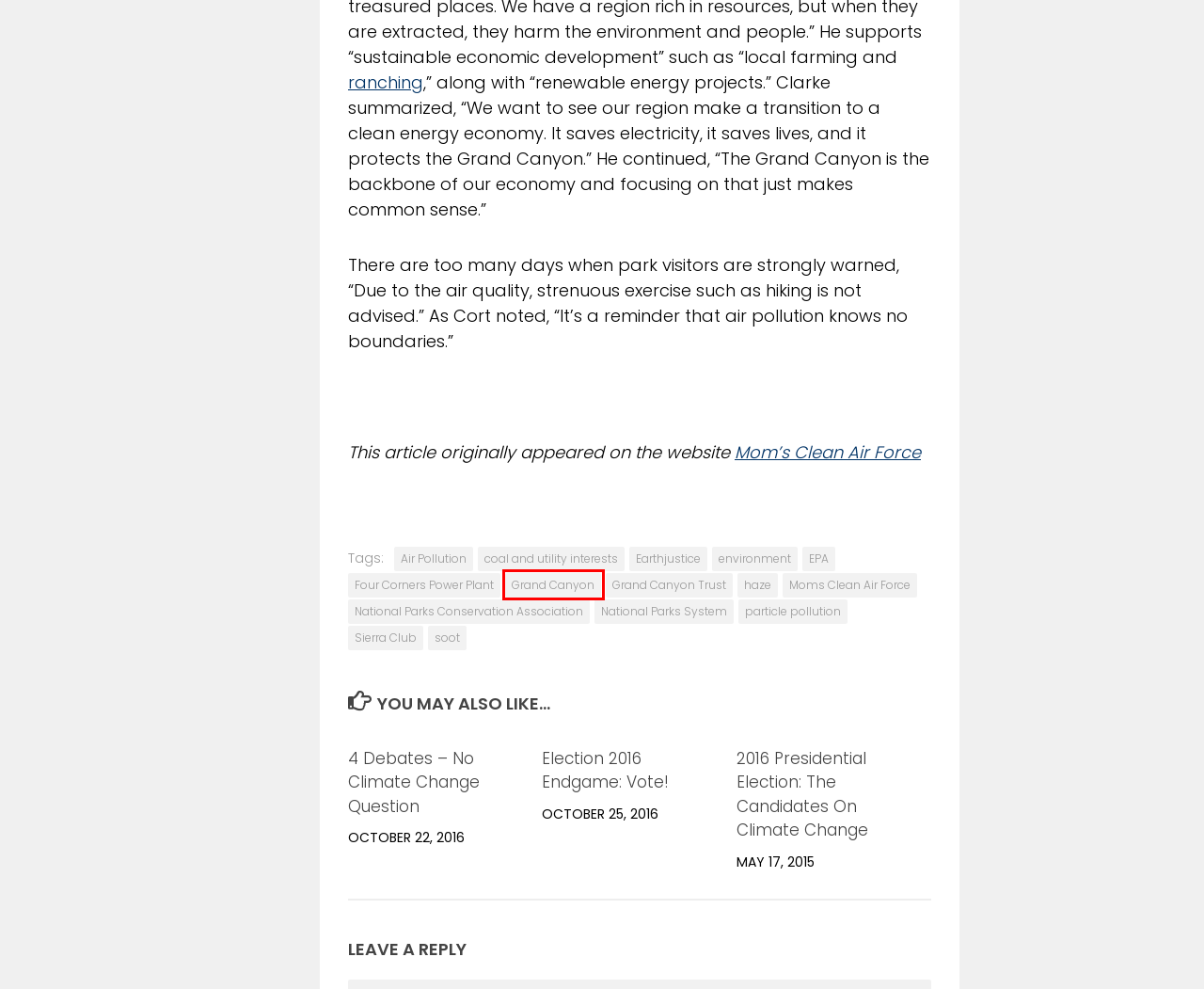You are given a webpage screenshot where a red bounding box highlights an element. Determine the most fitting webpage description for the new page that loads after clicking the element within the red bounding box. Here are the candidates:
A. Grand Canyon Trust - Marcia G. Yerman
B. National Parks System - Marcia G. Yerman
C. Moms Clean Air Force - Marcia G. Yerman
D. Grand Canyon - Marcia G. Yerman
E. Four Corners Power Plant - Marcia G. Yerman
F. coal and utility interests - Marcia G. Yerman
G. haze - Marcia G. Yerman
H. environment - Marcia G. Yerman

D